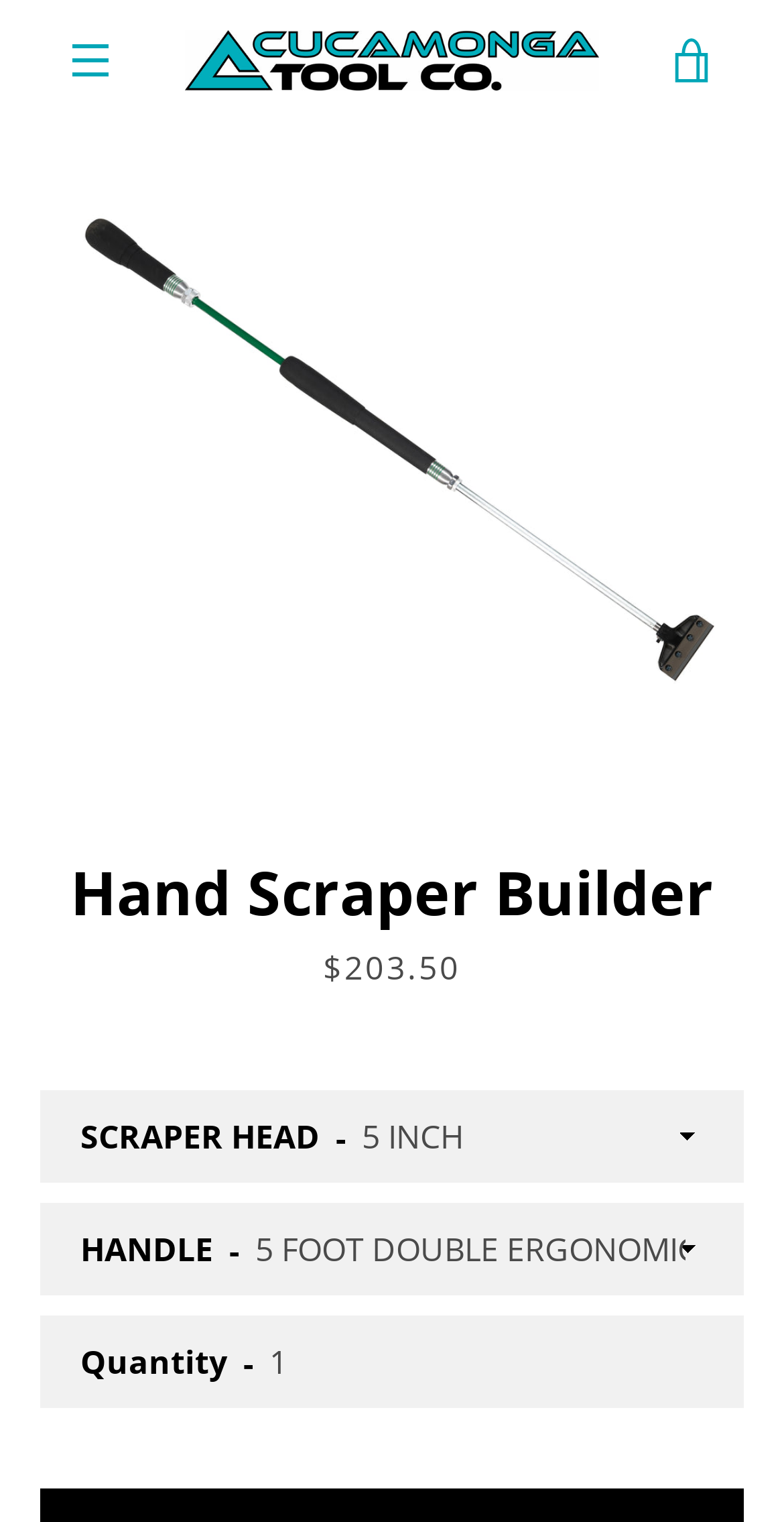Extract the bounding box coordinates for the UI element described by the text: "About Us". The coordinates should be in the form of [left, top, right, bottom] with values between 0 and 1.

[0.356, 0.585, 0.644, 0.653]